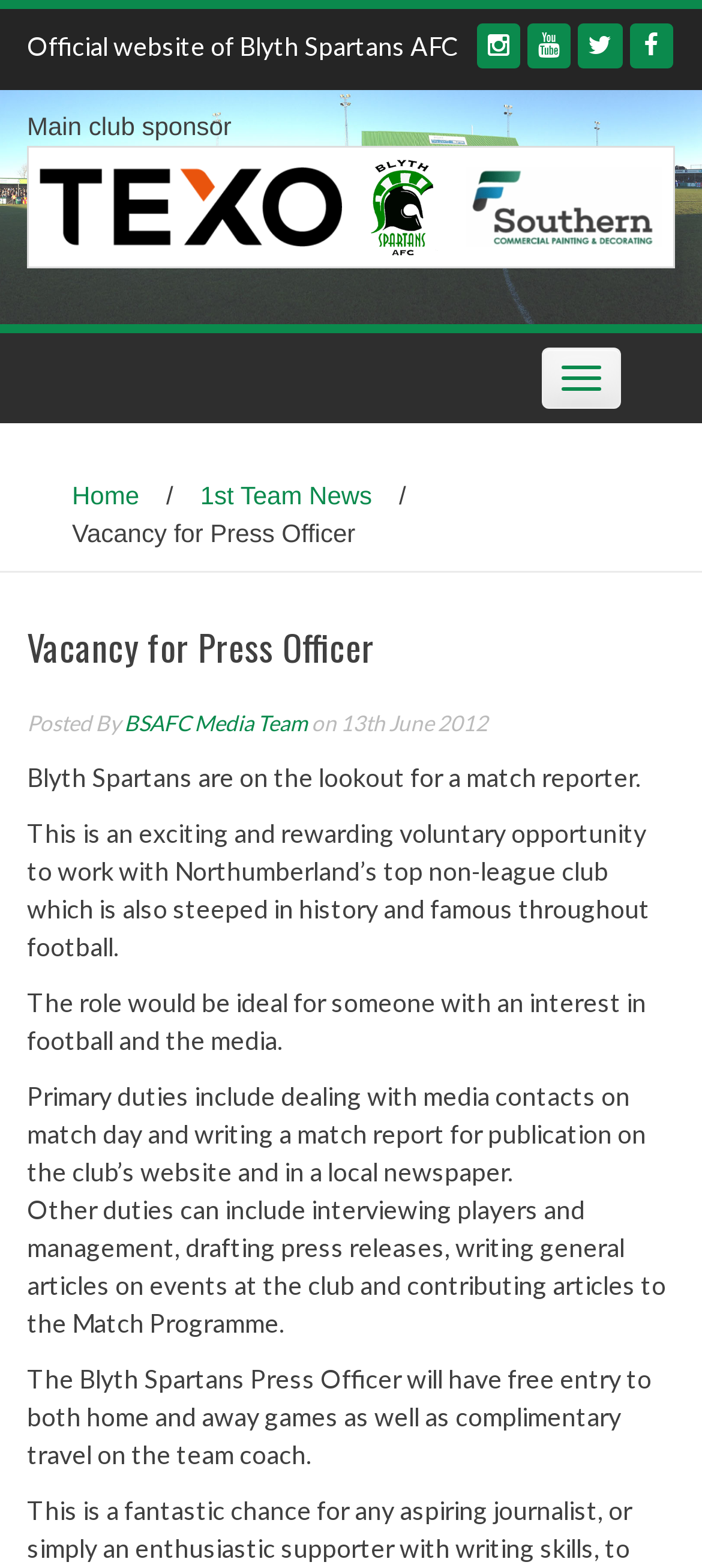Please provide a one-word or short phrase answer to the question:
What is the role of the Press Officer?

Match reporter